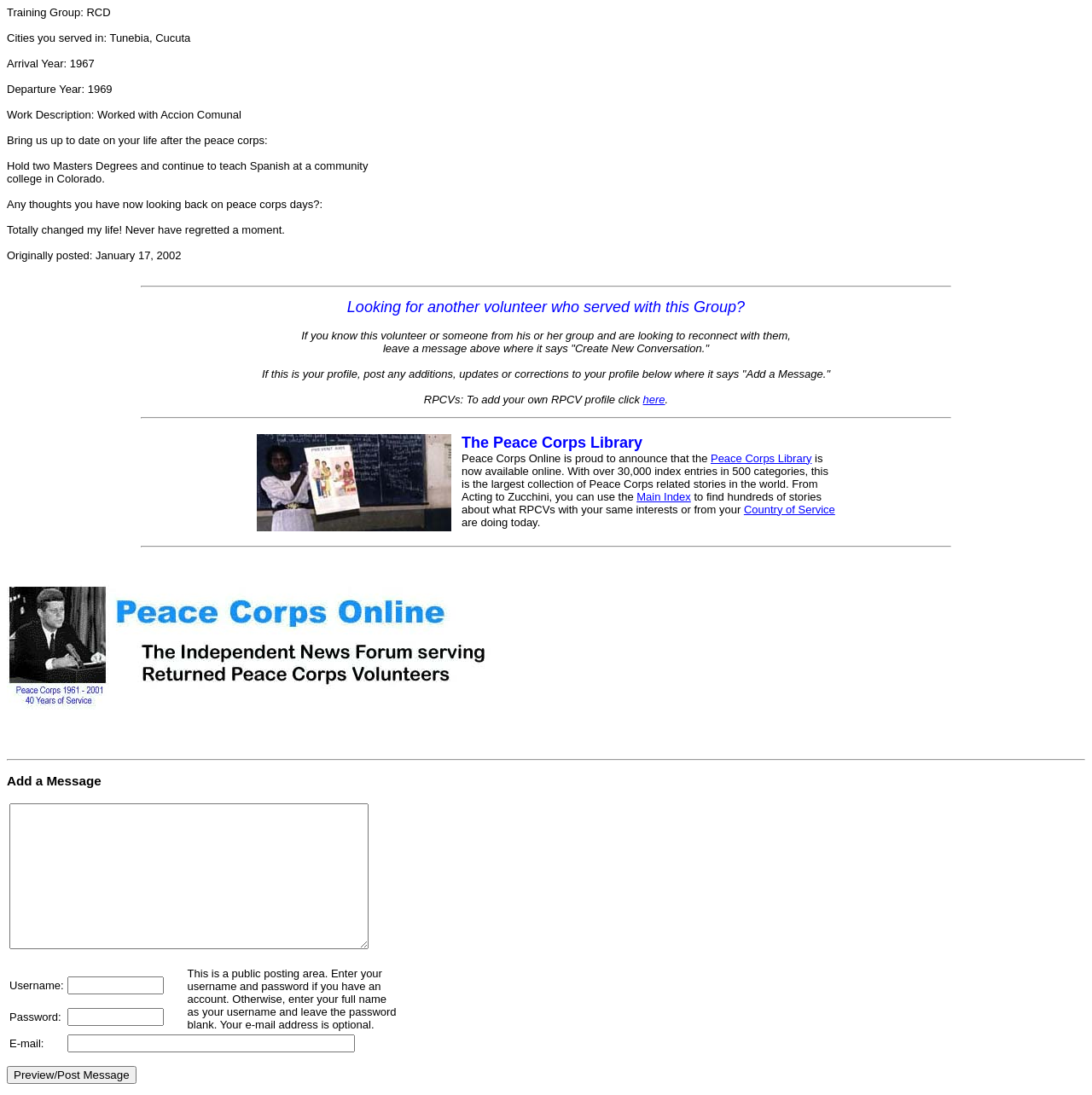Identify the bounding box for the UI element specified in this description: "name="email"". The coordinates must be four float numbers between 0 and 1, formatted as [left, top, right, bottom].

[0.061, 0.945, 0.325, 0.961]